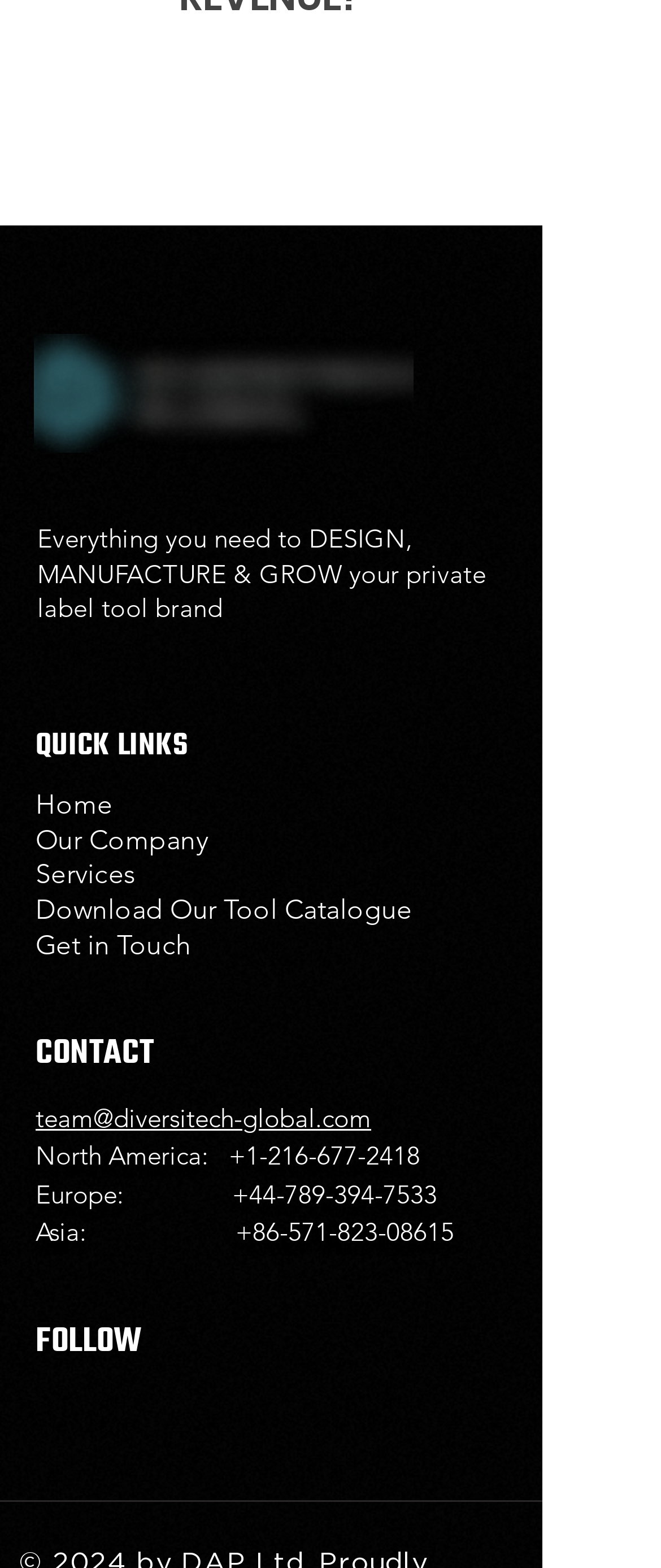Using a single word or phrase, answer the following question: 
What are the three main services offered?

DESIGN, MANUFACTURE, GROW